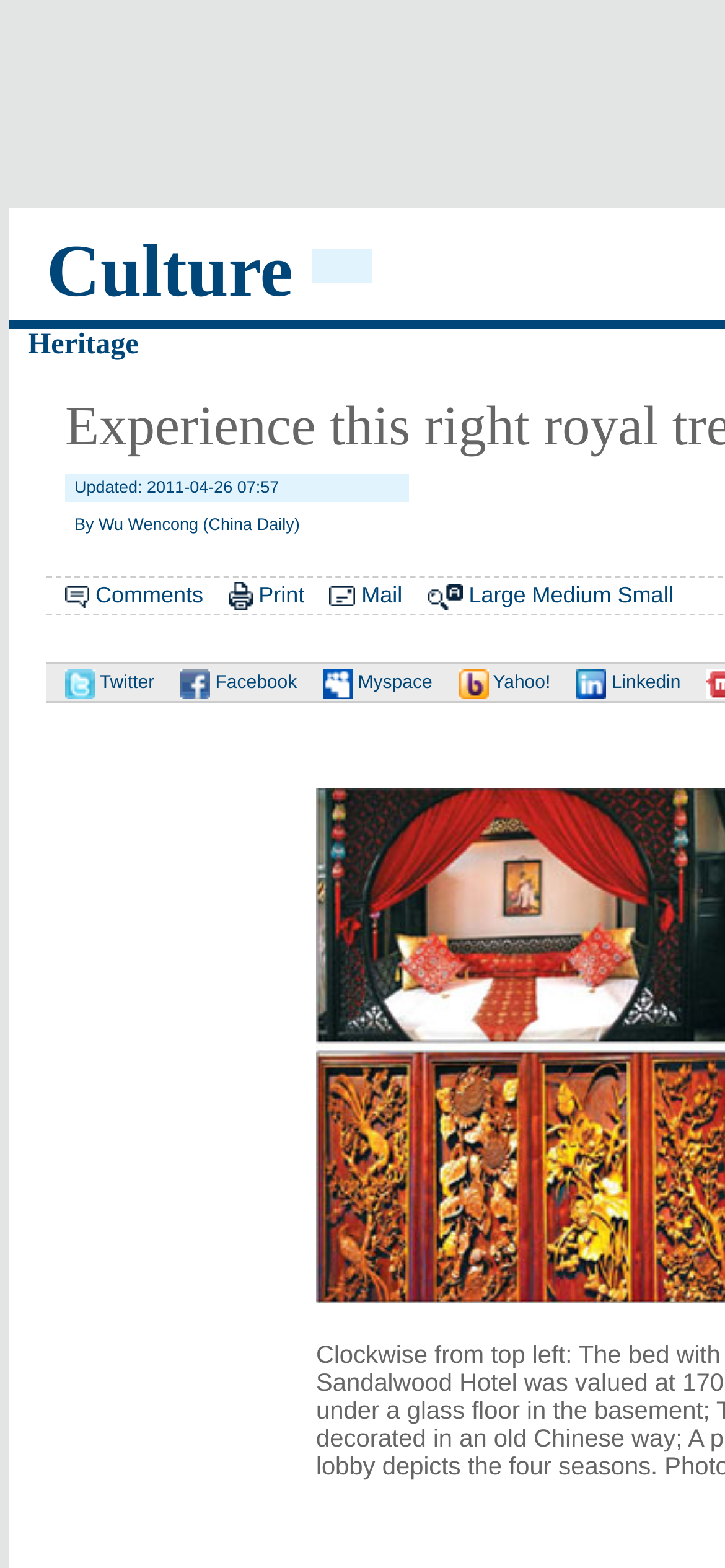Determine the bounding box coordinates of the area to click in order to meet this instruction: "Share on Twitter".

[0.064, 0.43, 0.213, 0.443]